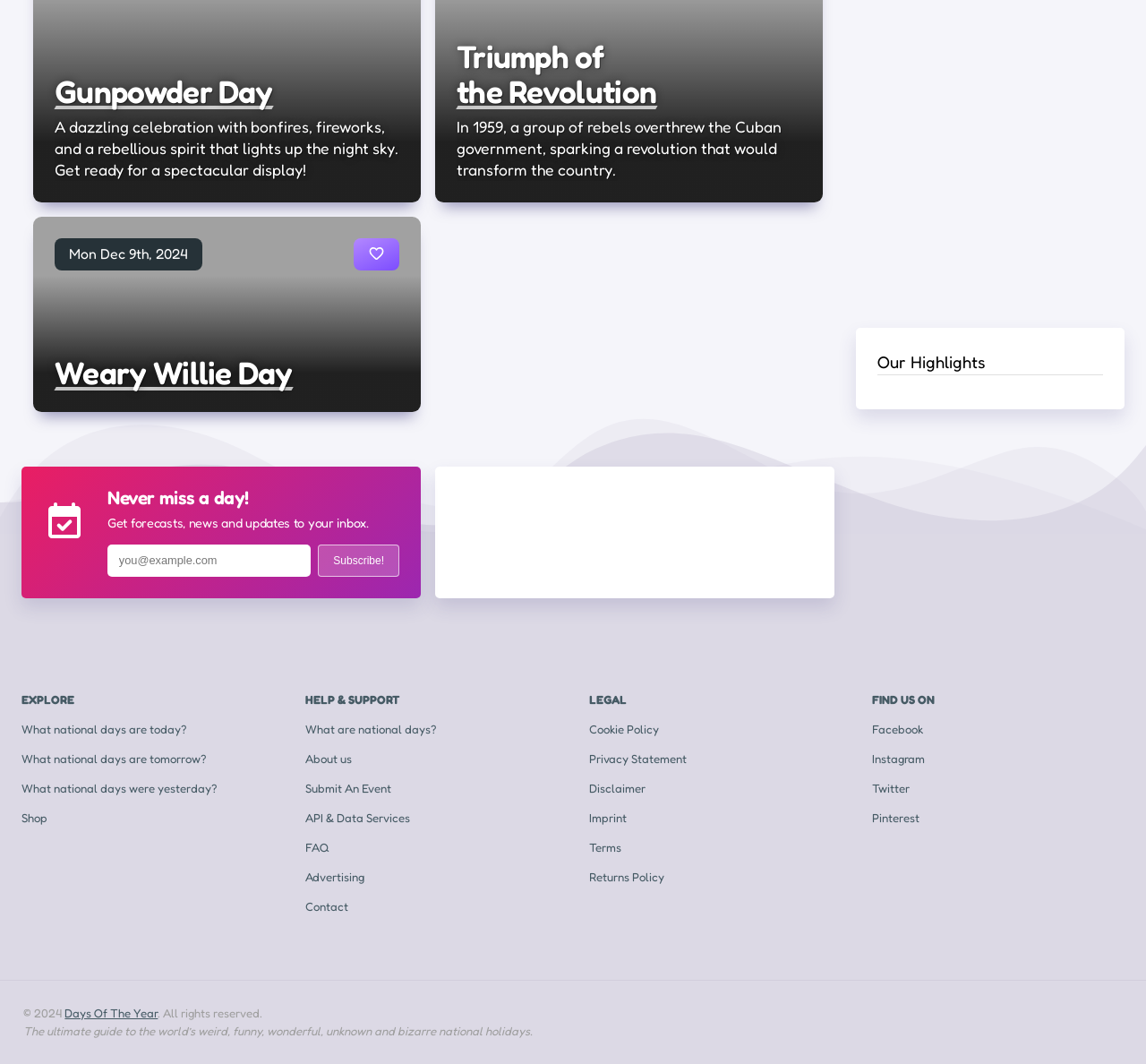Pinpoint the bounding box coordinates for the area that should be clicked to perform the following instruction: "View the Days Of The Year Calendar 2024".

[0.381, 0.44, 0.727, 0.56]